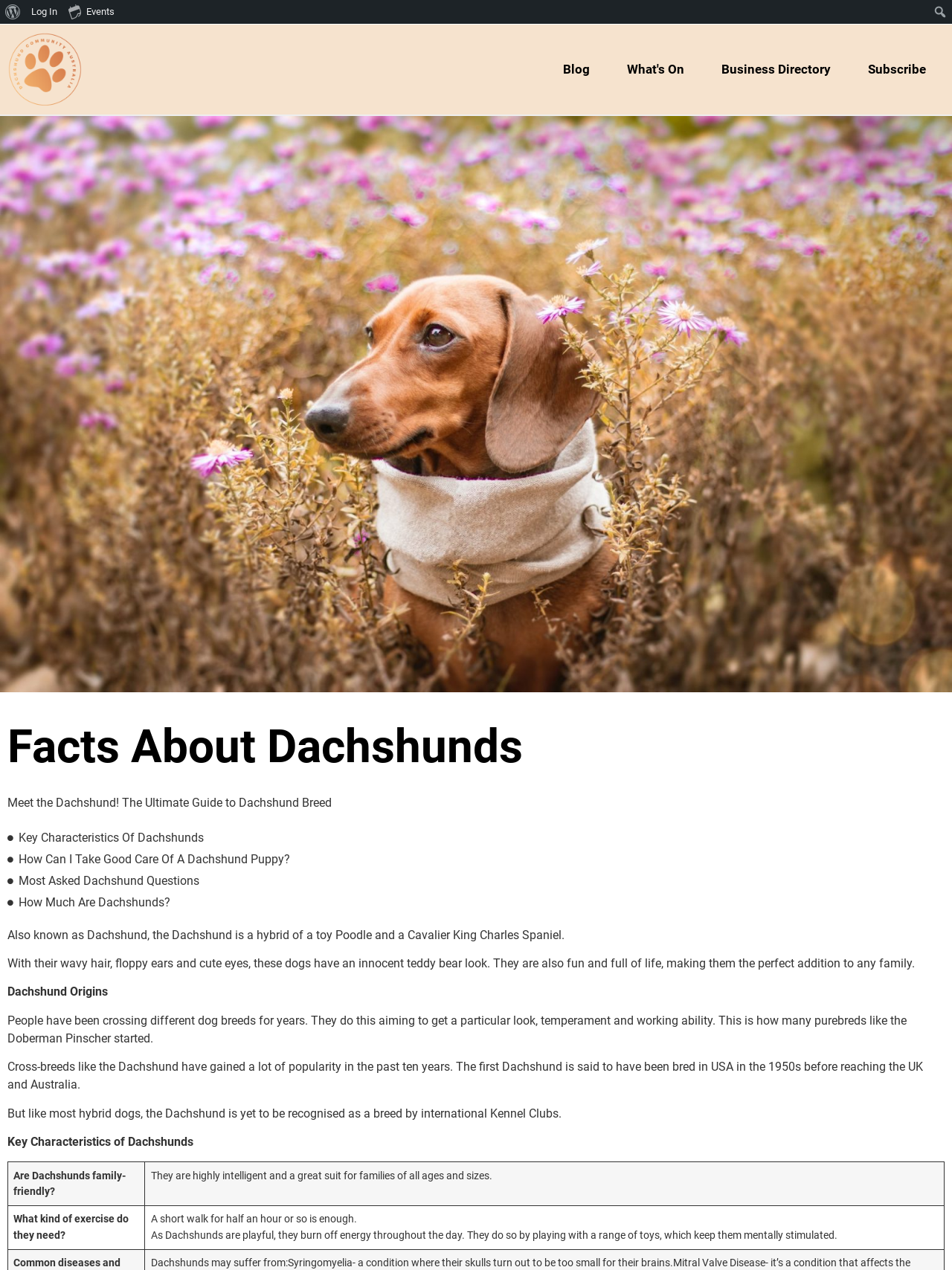Please identify the bounding box coordinates of the area that needs to be clicked to fulfill the following instruction: "Check the business directory."

[0.738, 0.041, 0.892, 0.068]